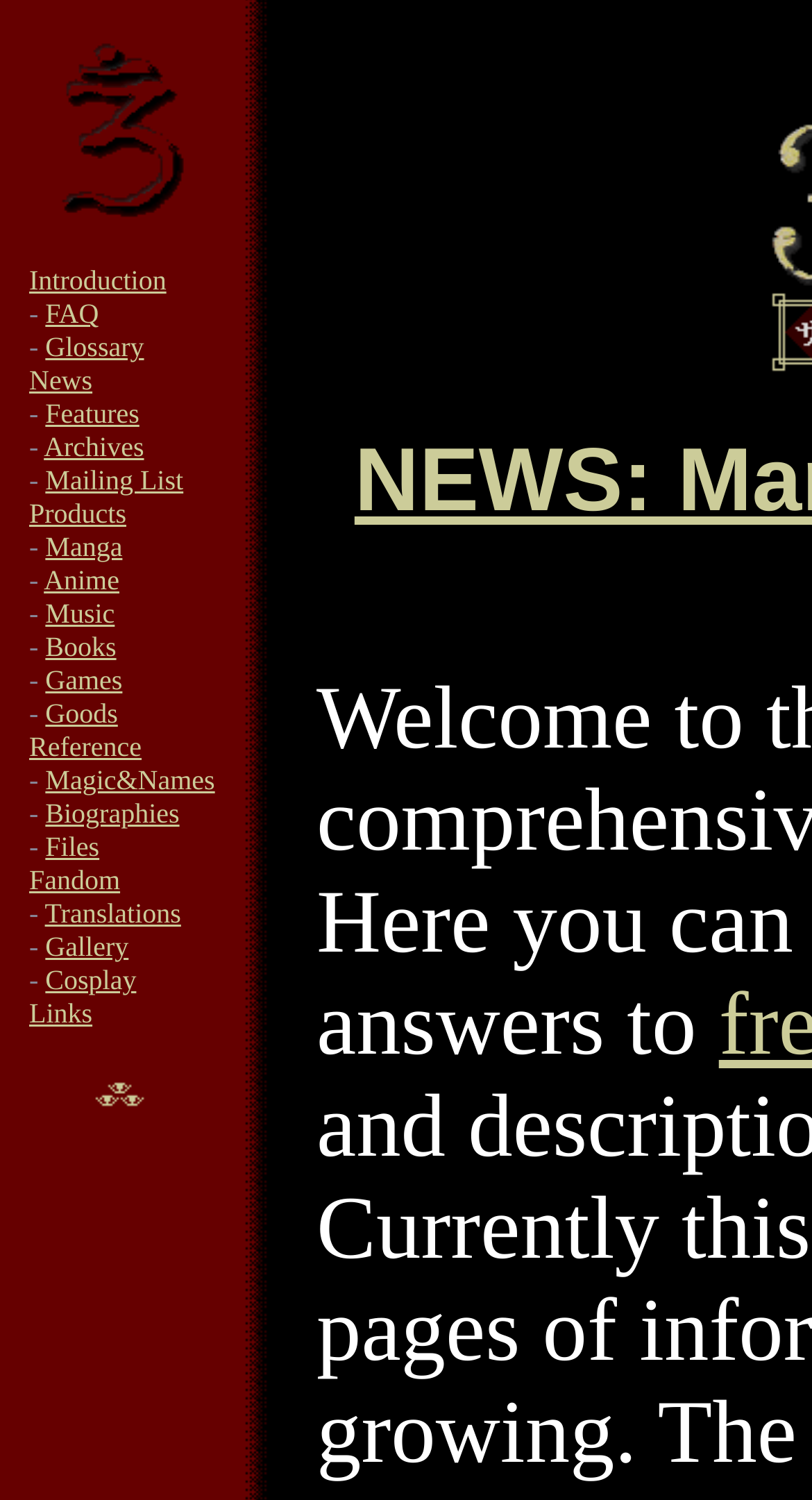Specify the bounding box coordinates of the area to click in order to execute this command: 'explore manga products'. The coordinates should consist of four float numbers ranging from 0 to 1, and should be formatted as [left, top, right, bottom].

[0.056, 0.354, 0.151, 0.375]